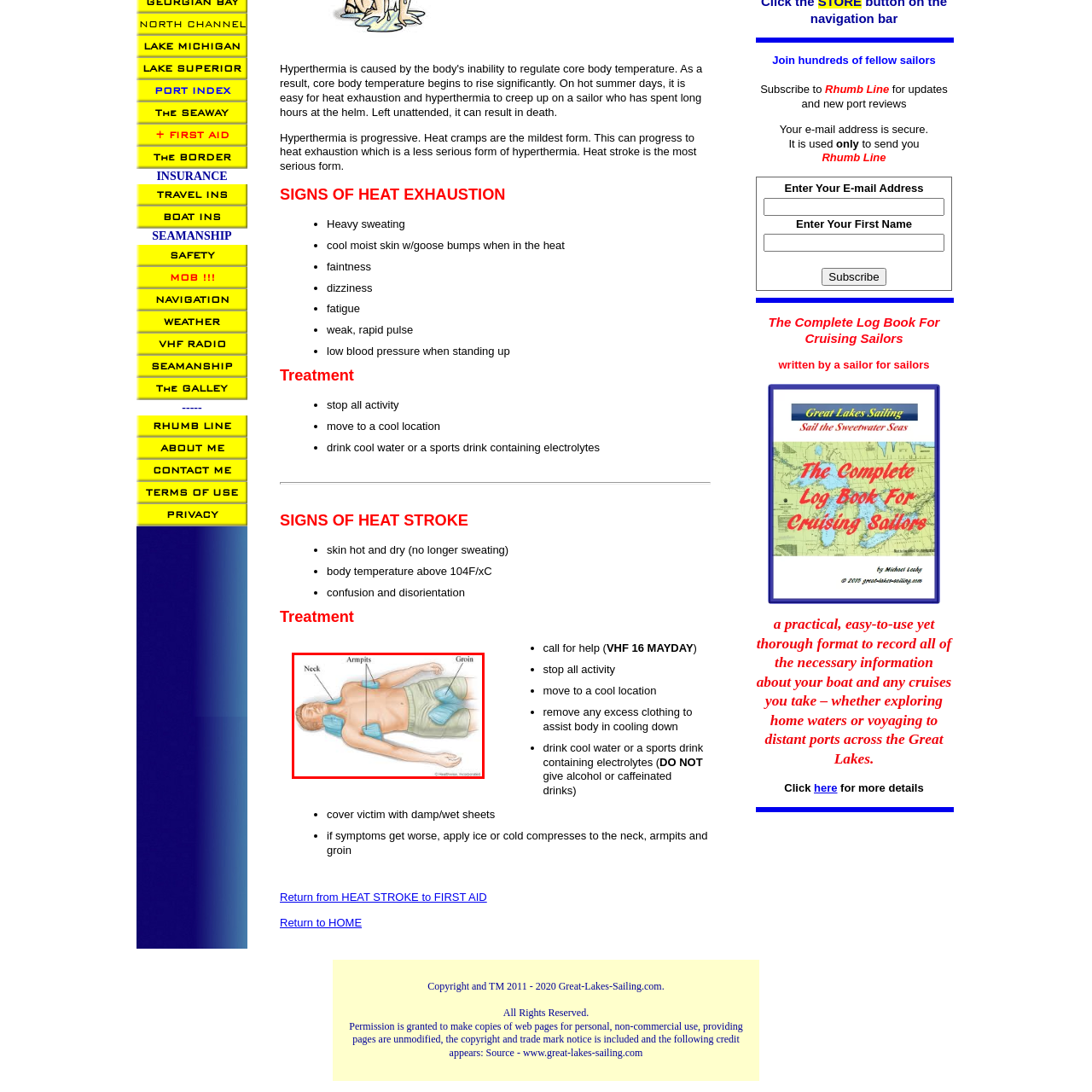Explain comprehensively what is shown in the image marked by the red outline.

The image depicts an illustration demonstrating proper cooling techniques for a person experiencing heat stroke. It shows a male figure lying on his back, with cooling packs strategically placed on the neck, armpits, and groin—areas where blood vessels are close to the surface and can effectively help lower body temperature. This method is crucial in emergency treatment for heat stroke, highlighting the importance of rapid response to symptoms such as confusion, hot and dry skin, and body temperature exceeding 104°F (40°C). Adequately cooling these key areas can significantly aid in the recovery process while other supportive measures, such as moving to a cooler environment and hydration, are also recommended.